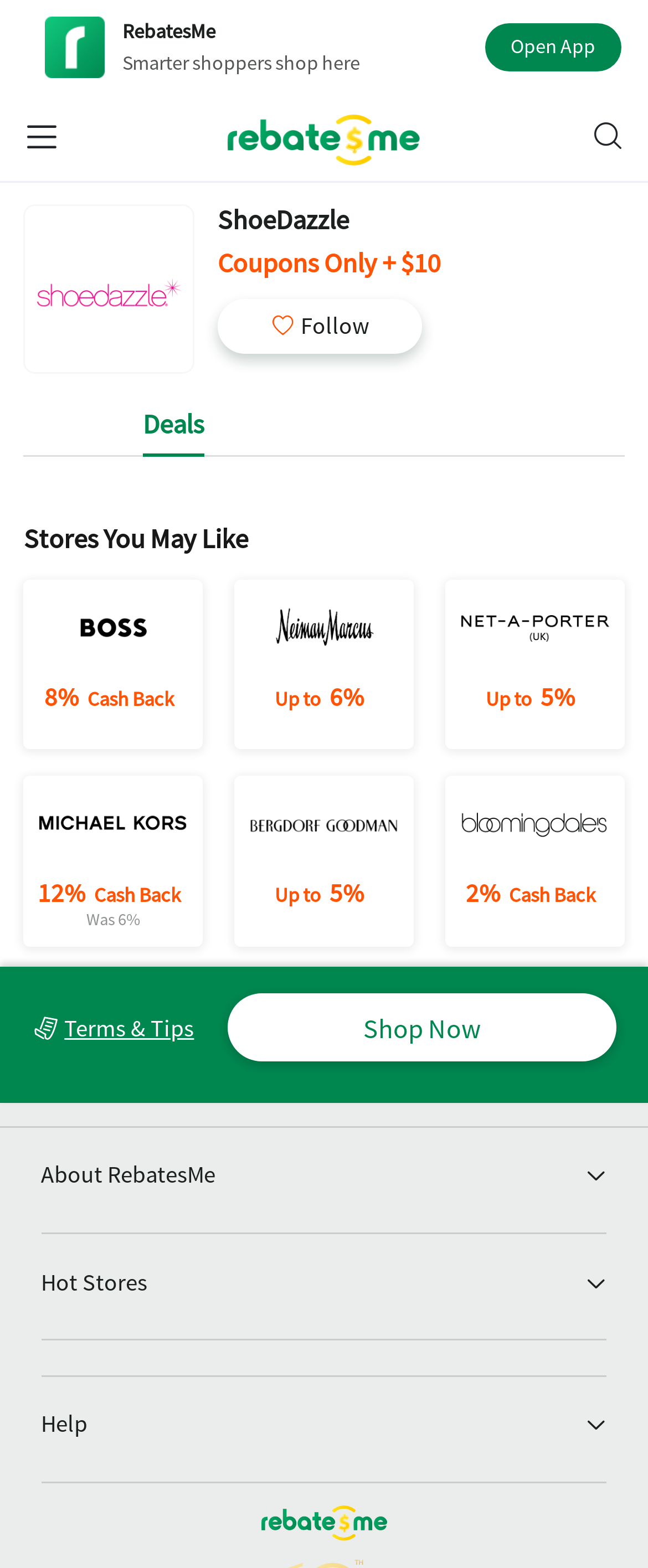Provide a one-word or brief phrase answer to the question:
How many stores are listed under 'Stores You May Like'?

5